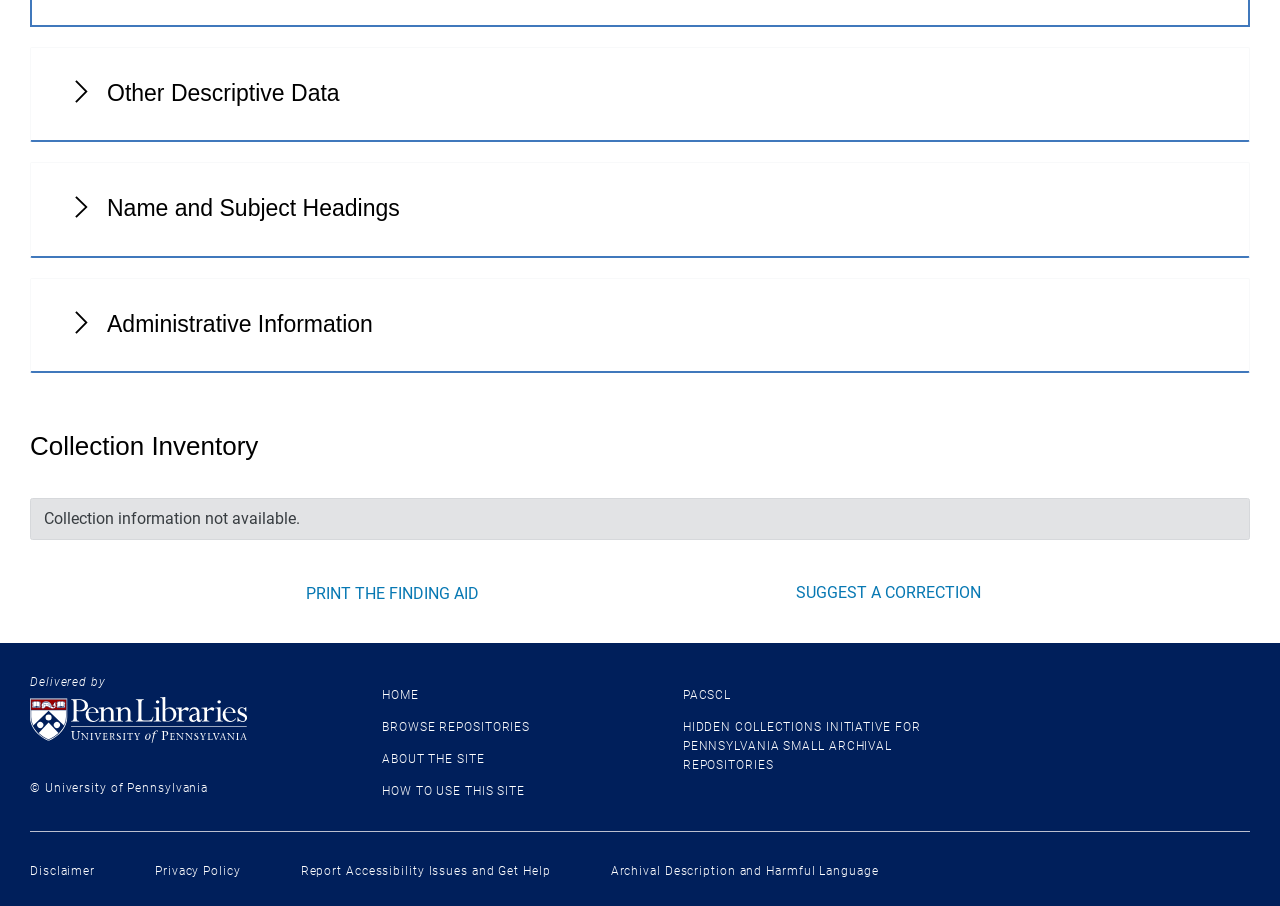Identify the bounding box coordinates of the part that should be clicked to carry out this instruction: "Suggest a correction".

[0.621, 0.644, 0.766, 0.665]